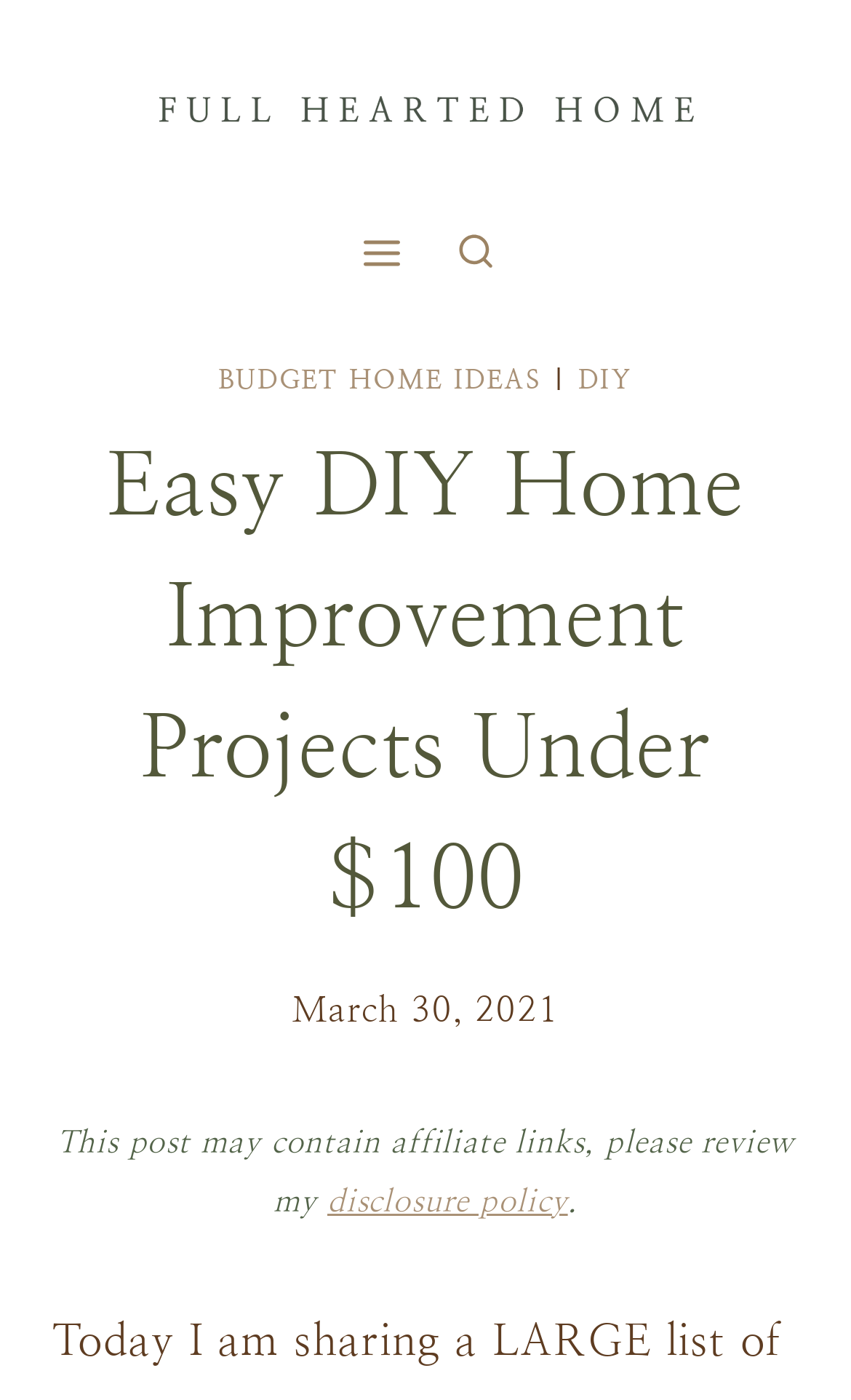Locate the UI element described as follows: "aria-label="View Search Form"". Return the bounding box coordinates as four float numbers between 0 and 1 in the order [left, top, right, bottom].

[0.521, 0.157, 0.599, 0.204]